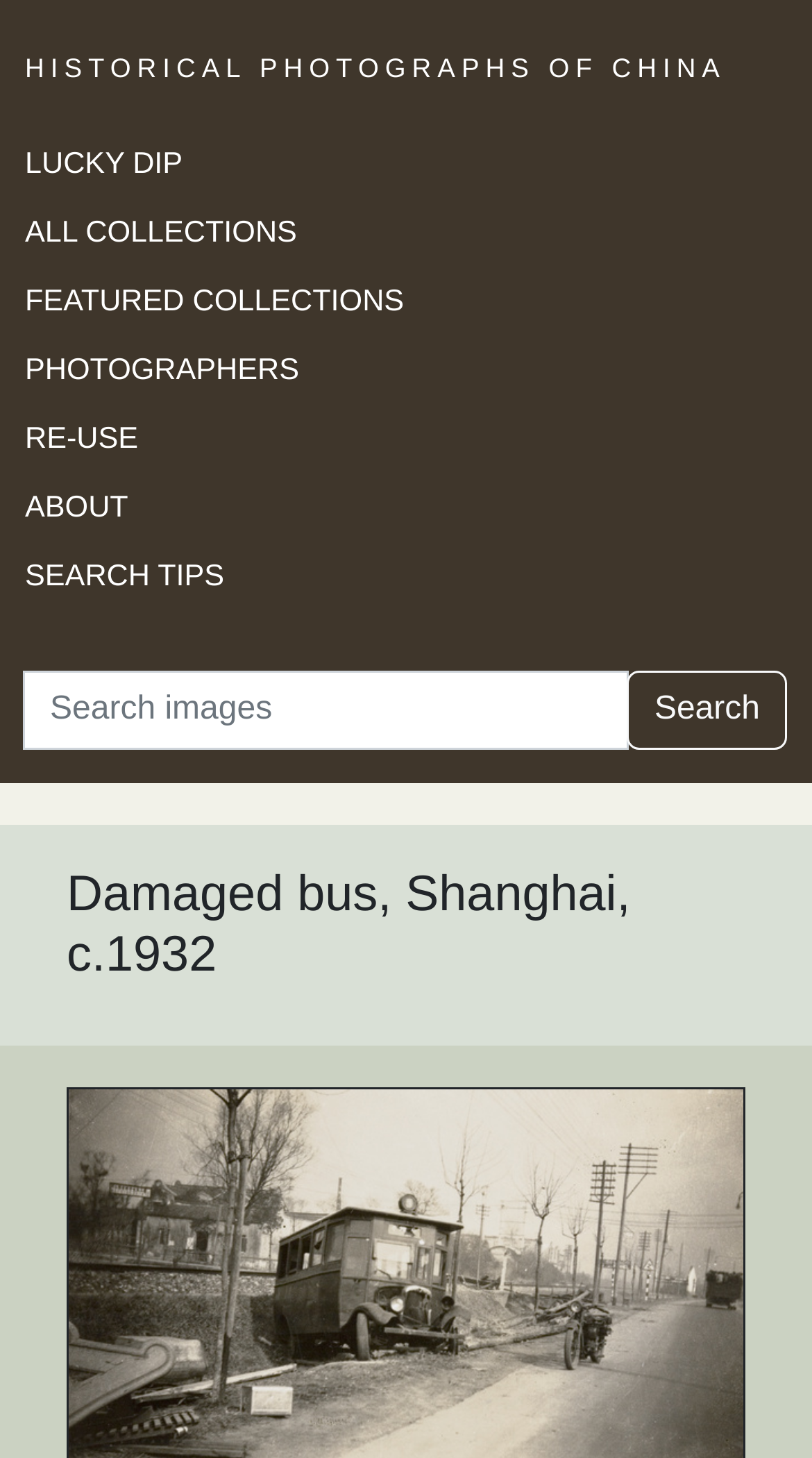Is there a search function on this webpage?
Provide a detailed and extensive answer to the question.

I see a search box and a 'Search' button, which indicates that there is a search function available on this webpage, allowing users to search for specific content.